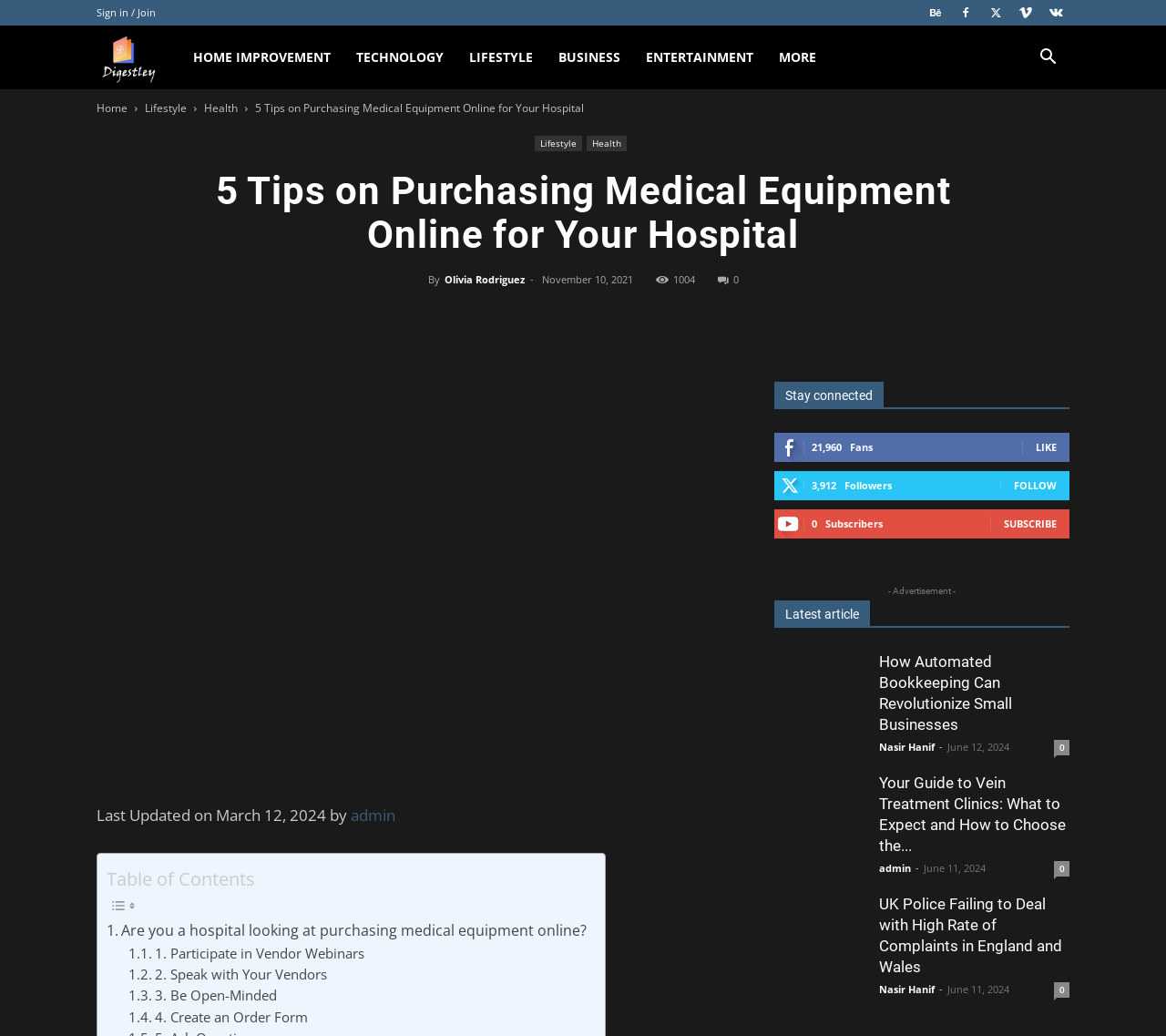Determine the bounding box coordinates of the target area to click to execute the following instruction: "Follow on social media."

[0.888, 0.425, 0.906, 0.438]